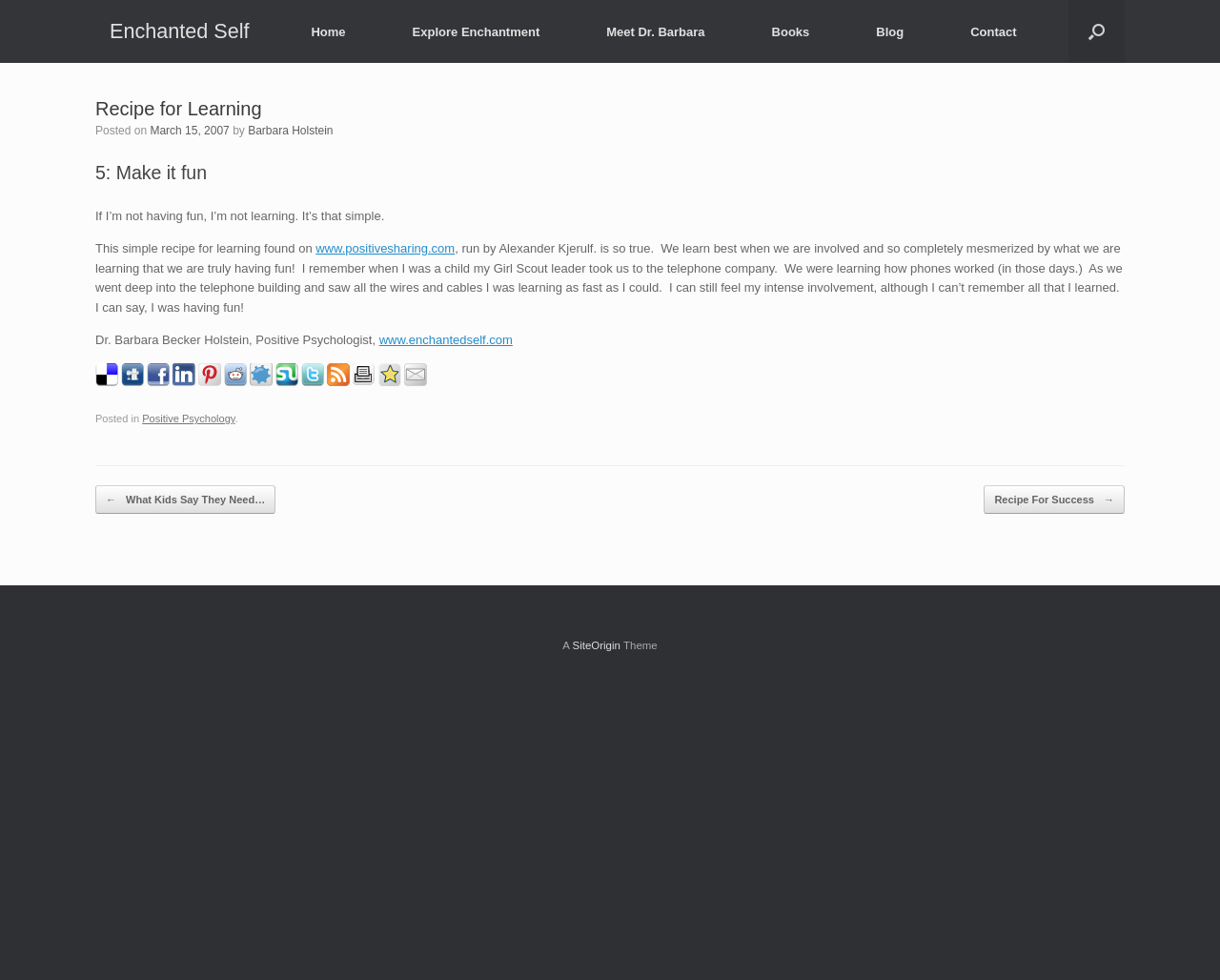Find the bounding box coordinates for the area you need to click to carry out the instruction: "Visit the website 'www.positivesharing.com'". The coordinates should be four float numbers between 0 and 1, indicated as [left, top, right, bottom].

[0.259, 0.246, 0.373, 0.261]